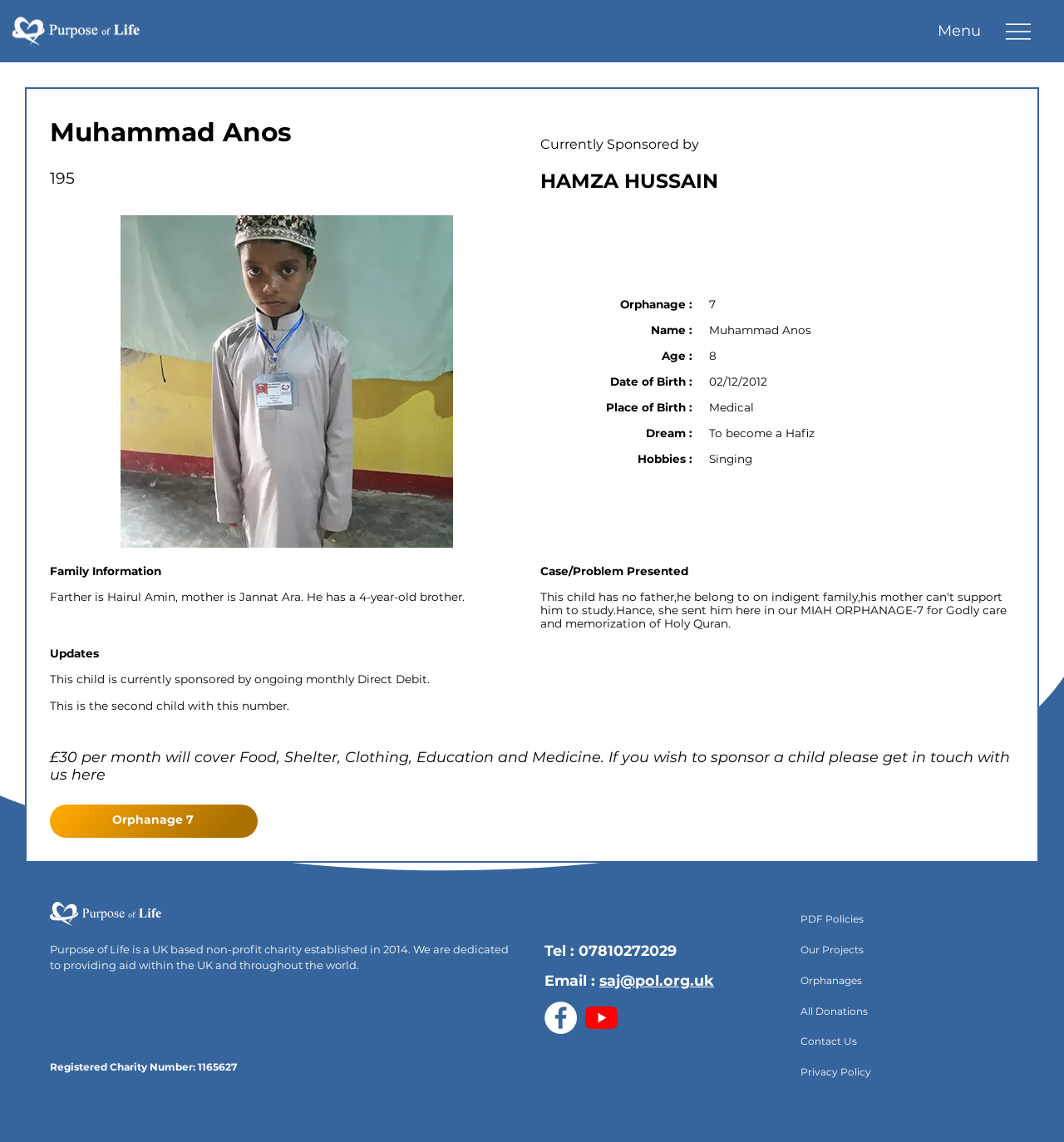How much does it cost to sponsor a child per month?
Using the visual information, respond with a single word or phrase.

£30